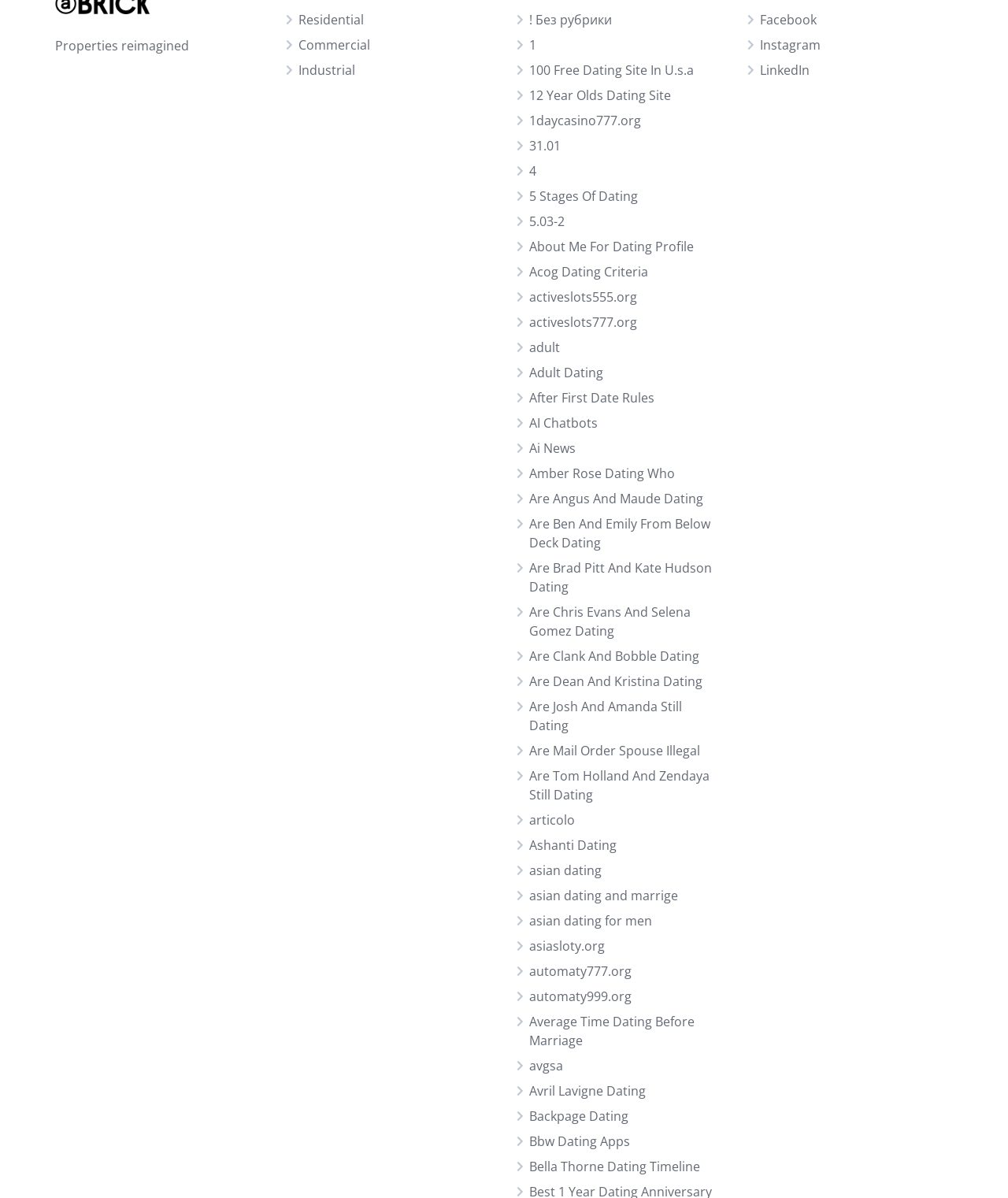Kindly respond to the following question with a single word or a brief phrase: 
Are there any social media links on the webpage?

Yes